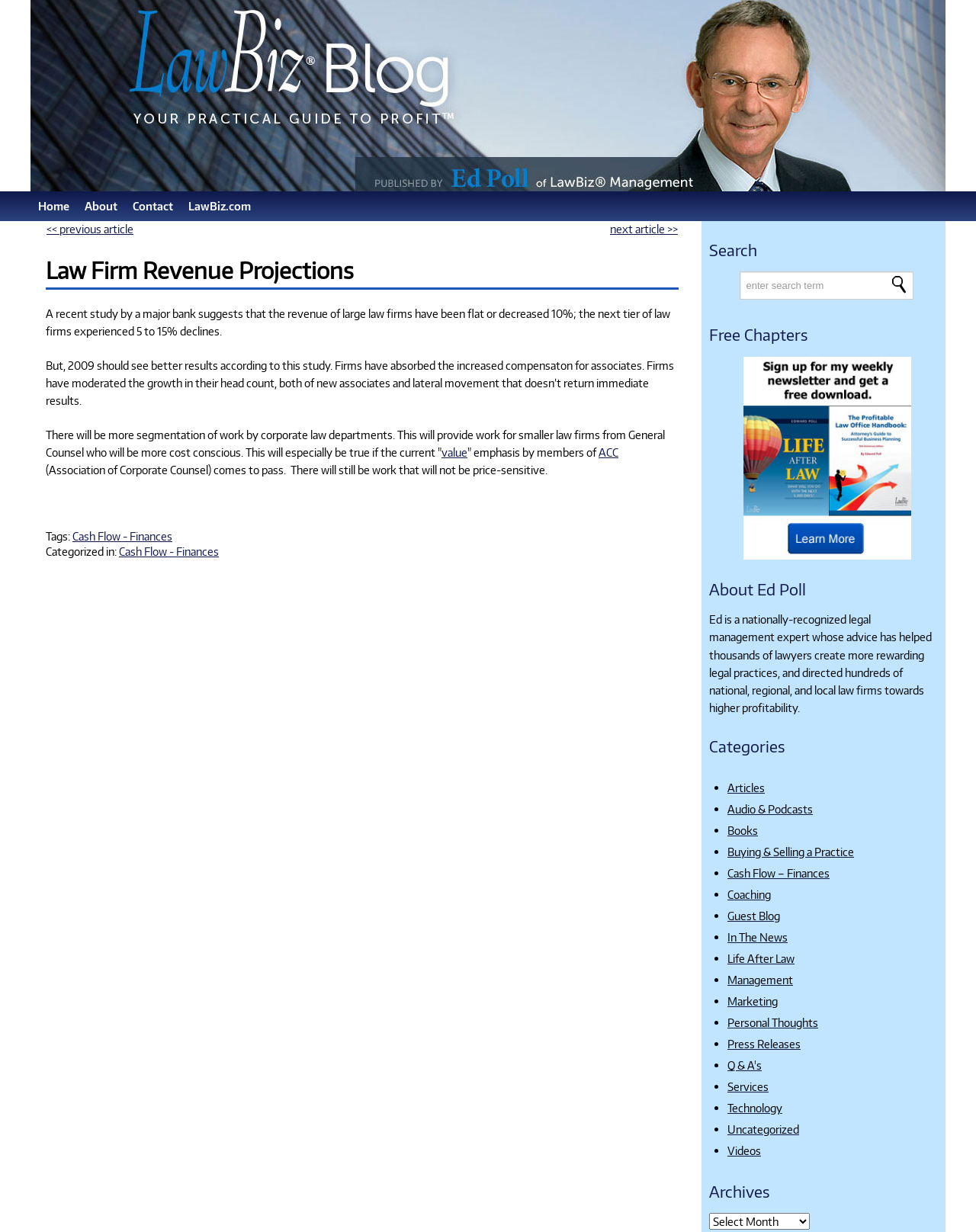Please identify the bounding box coordinates of the clickable element to fulfill the following instruction: "Search for a term". The coordinates should be four float numbers between 0 and 1, i.e., [left, top, right, bottom].

[0.757, 0.22, 0.936, 0.243]